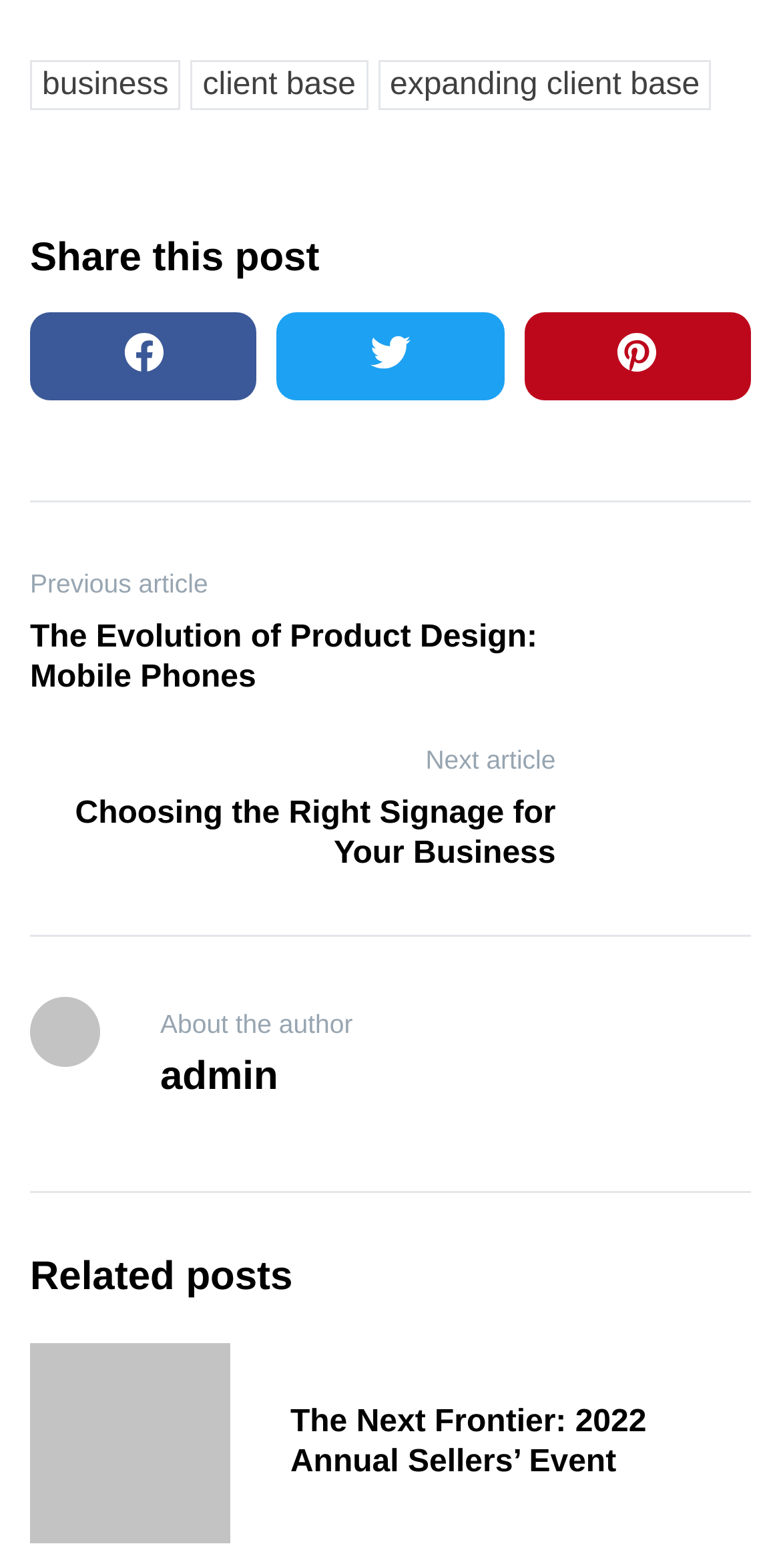Can you determine the bounding box coordinates of the area that needs to be clicked to fulfill the following instruction: "Read the previous article"?

[0.038, 0.394, 0.712, 0.445]